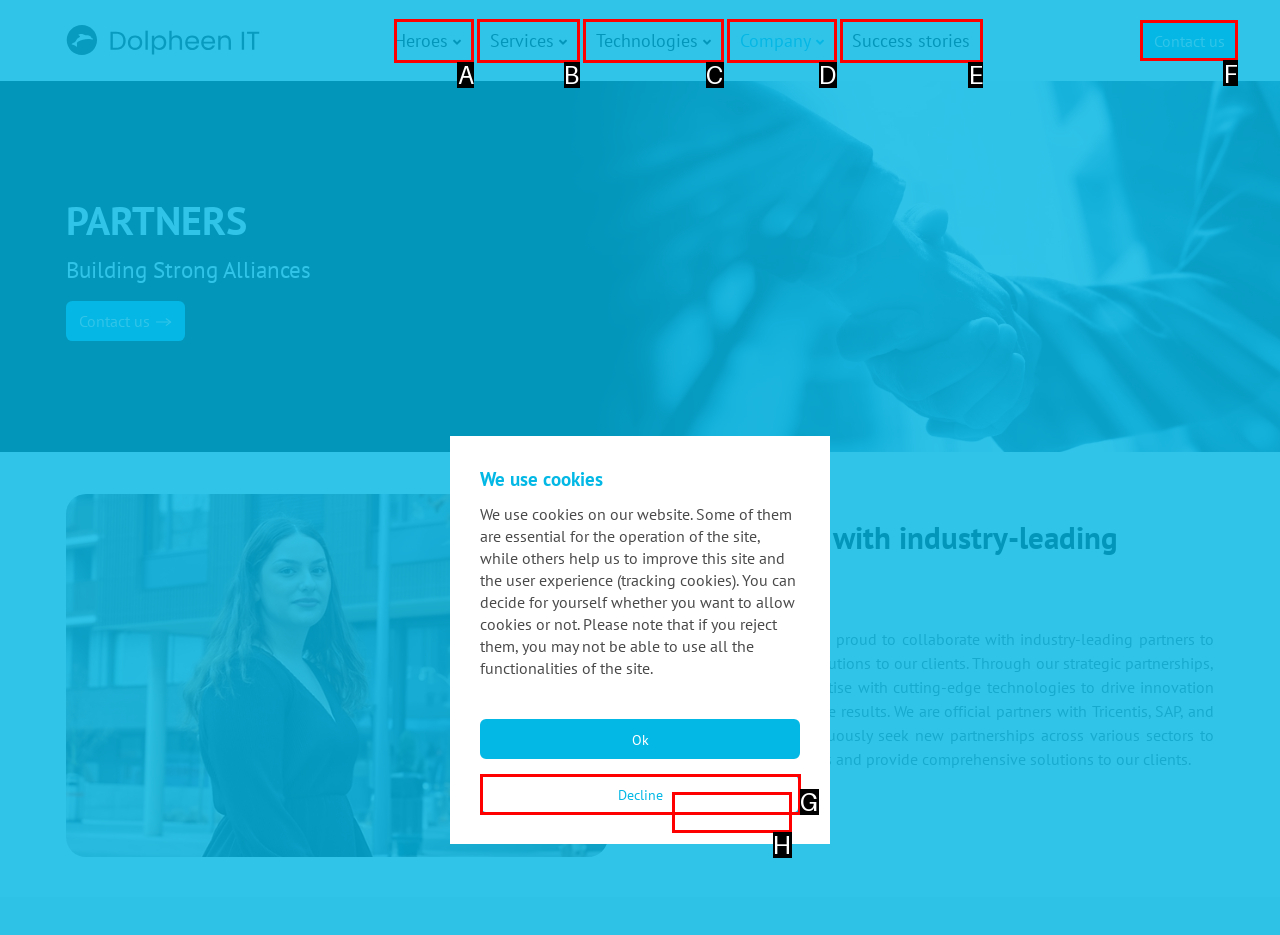Find the option that matches this description: Technologies
Provide the matching option's letter directly.

C